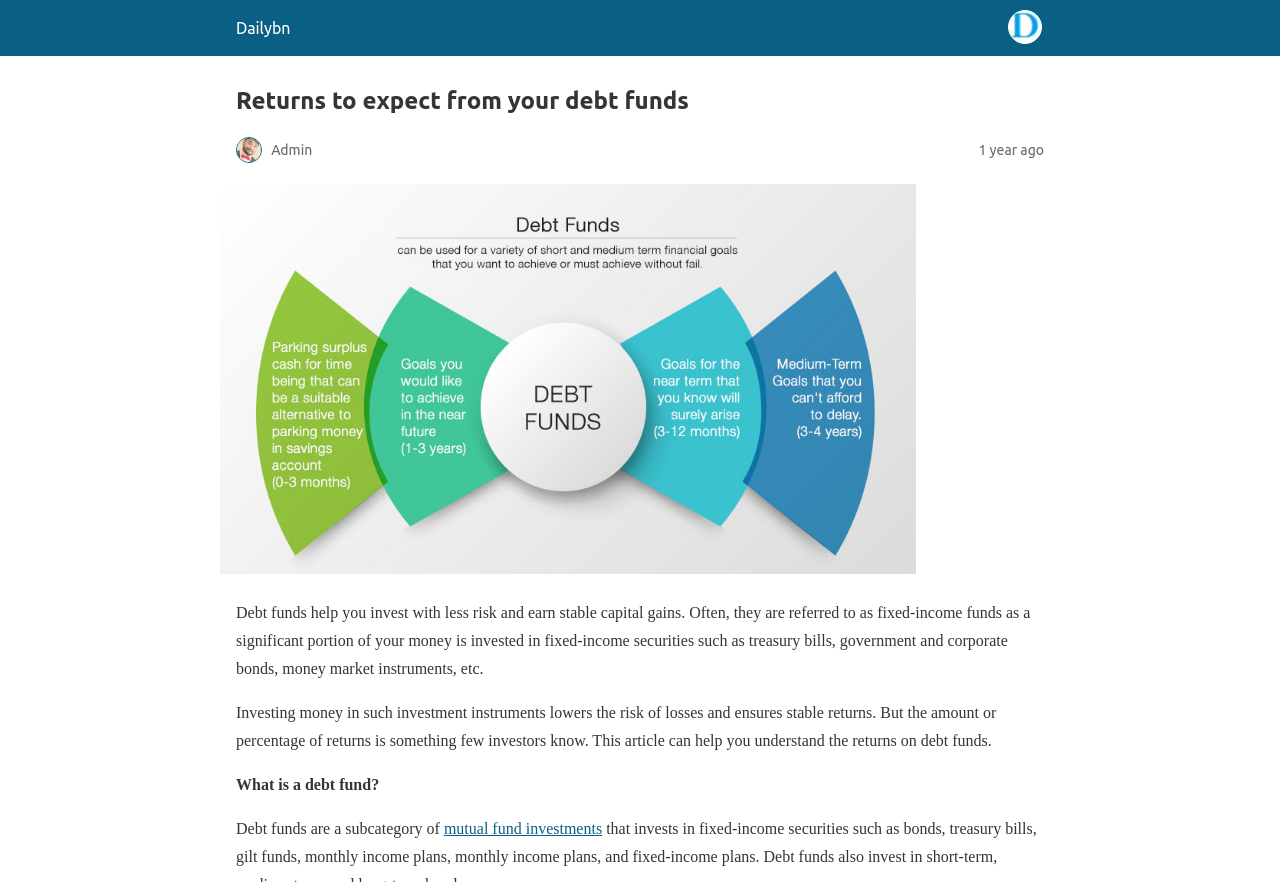What is the purpose of investing in debt funds?
Please respond to the question with a detailed and well-explained answer.

The webpage states that debt funds help investors invest with less risk and earn stable capital gains, which implies that the purpose of investing in debt funds is to achieve stable returns.